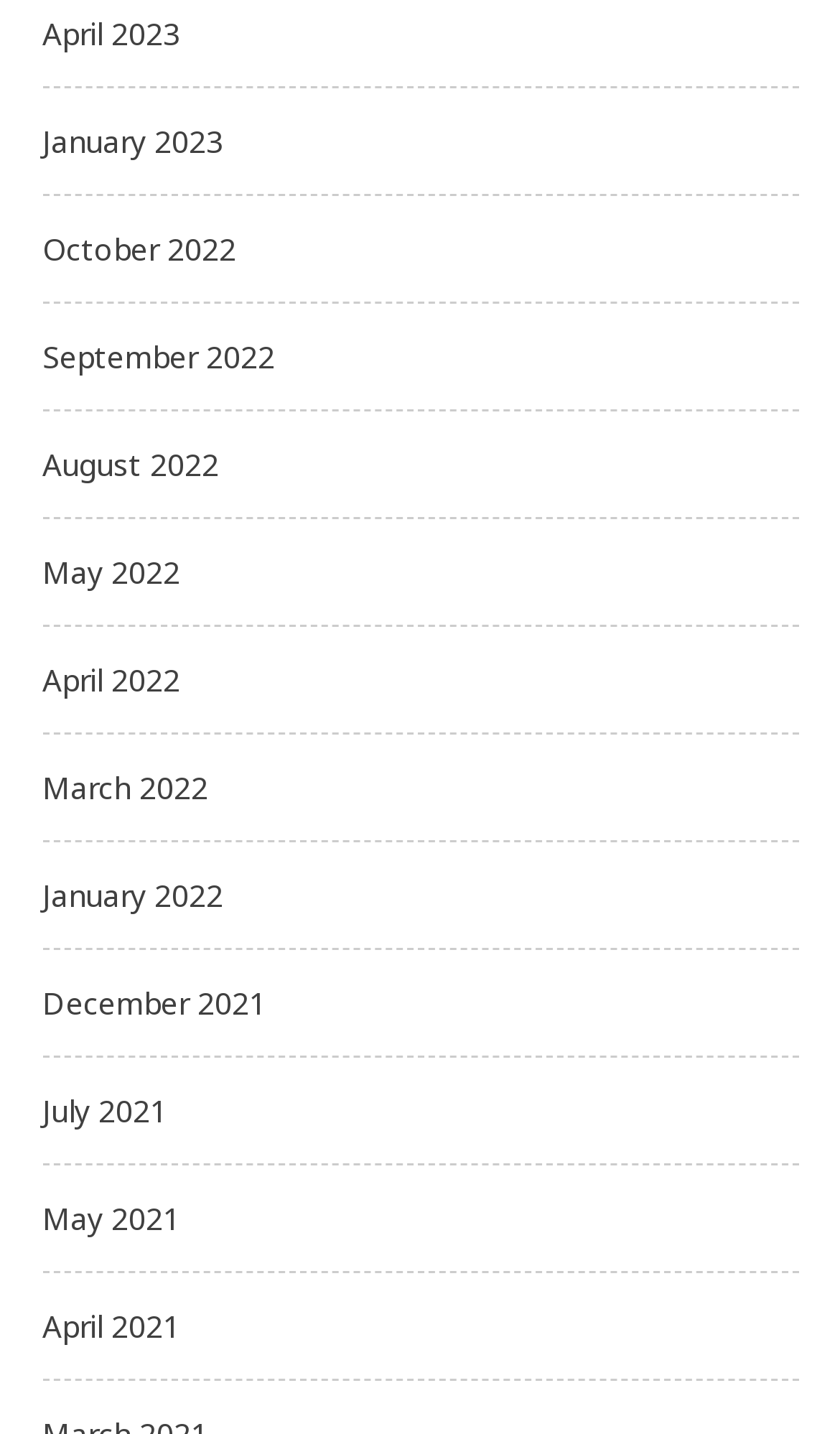Are the months listed in chronological order?
Use the information from the screenshot to give a comprehensive response to the question.

I can see that the months are not listed in chronological order. For example, 'April 2023' comes before 'January 2023', and 'May 2022' comes after 'April 2022'. The months are listed in reverse chronological order.